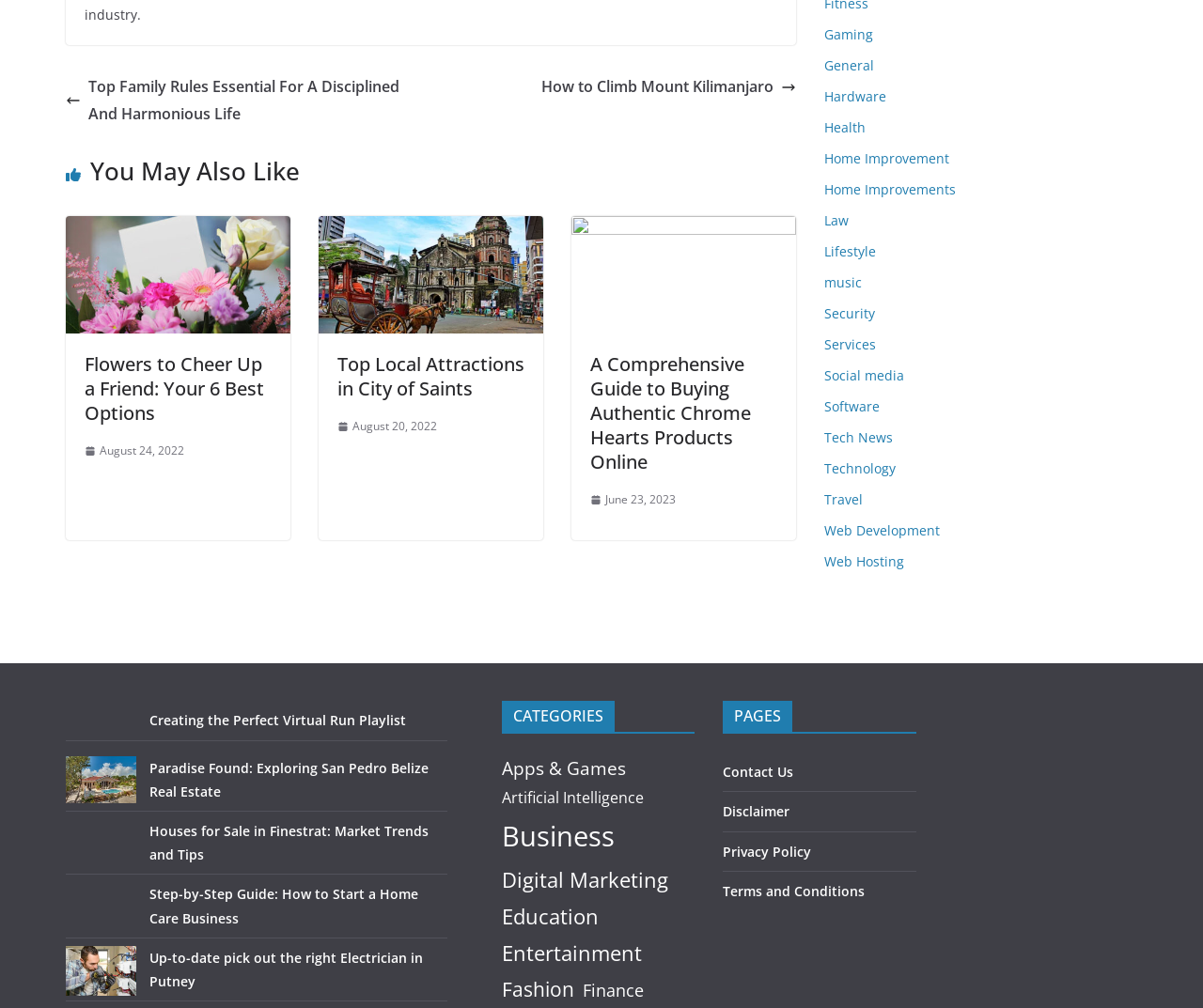Locate the bounding box coordinates of the clickable region necessary to complete the following instruction: "Click on 'Top Family Rules Essential For A Disciplined And Harmonious Life'". Provide the coordinates in the format of four float numbers between 0 and 1, i.e., [left, top, right, bottom].

[0.055, 0.073, 0.35, 0.127]